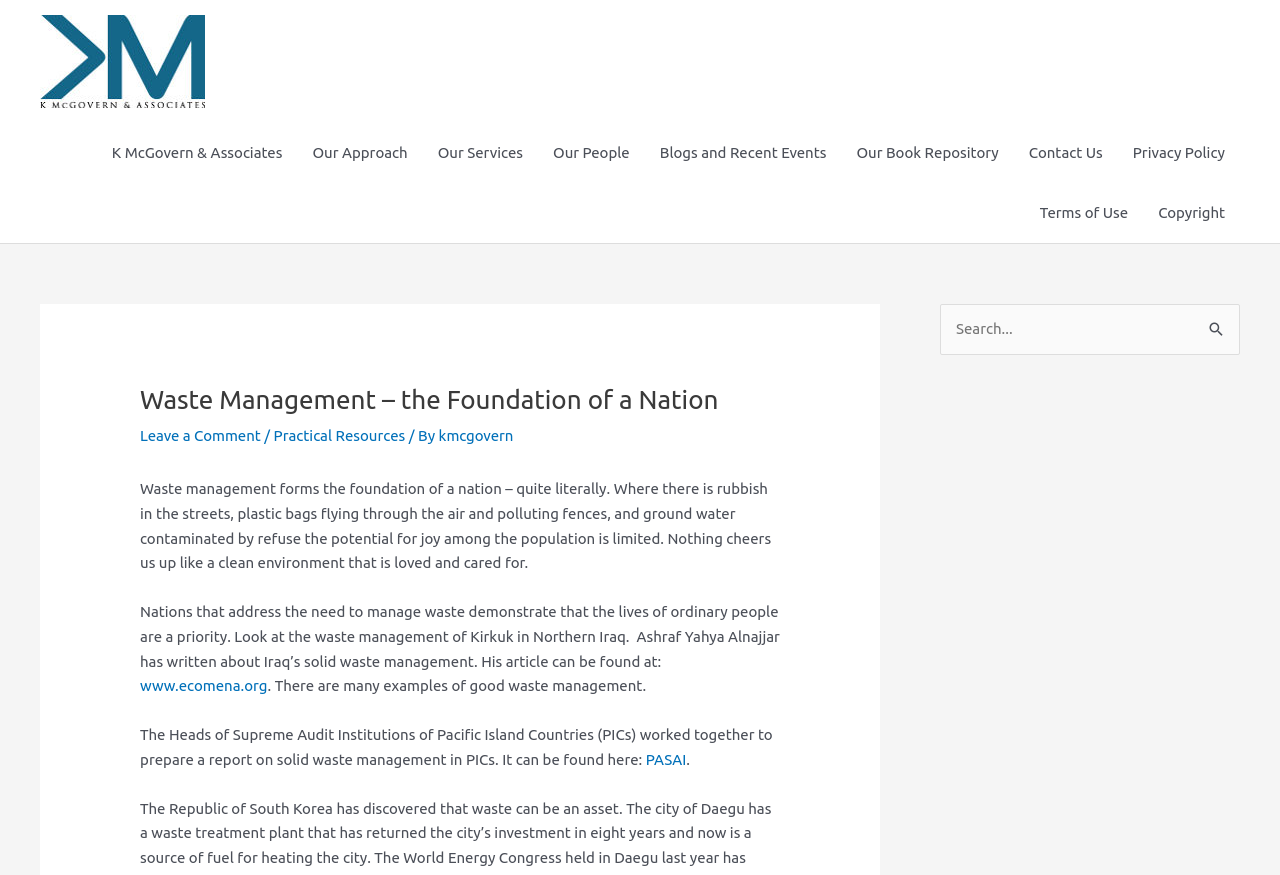Craft a detailed narrative of the webpage's structure and content.

The webpage is about waste management, with a focus on its importance in building a nation. At the top left, there is a logo and a link to "K McGovern & Associates". Below this, there is a navigation menu with links to various sections of the website, including "Our Approach", "Our Services", "Our People", and more.

The main content of the page is divided into two sections. The first section has a heading that reads "Waste Management – the Foundation of a Nation" and a brief introduction to the importance of waste management in creating a clean and joyful environment. Below this, there is a paragraph of text that discusses how nations that prioritize waste management demonstrate their care for their citizens.

The second section of the main content has several paragraphs of text that provide examples of good waste management practices. There are links to external resources, including an article about Iraq's solid waste management and a report on solid waste management in Pacific Island Countries. The text also mentions the importance of addressing waste management needs.

On the right side of the page, there is a complementary section that contains a search function. The search function has a text box and a "Search" button, allowing users to search for specific content on the website.